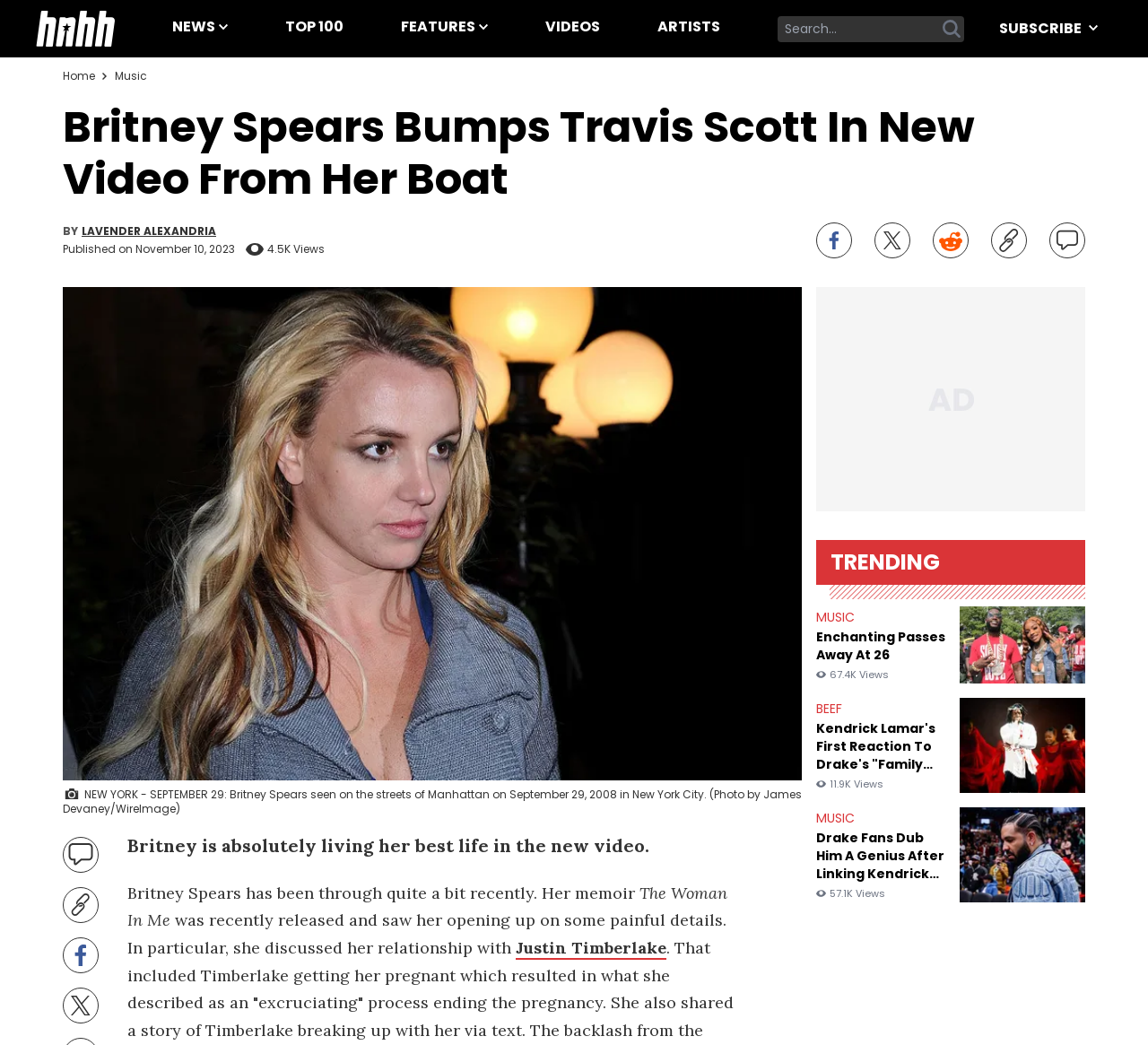Please reply with a single word or brief phrase to the question: 
What is the topic of the article?

Britney Spears' new video